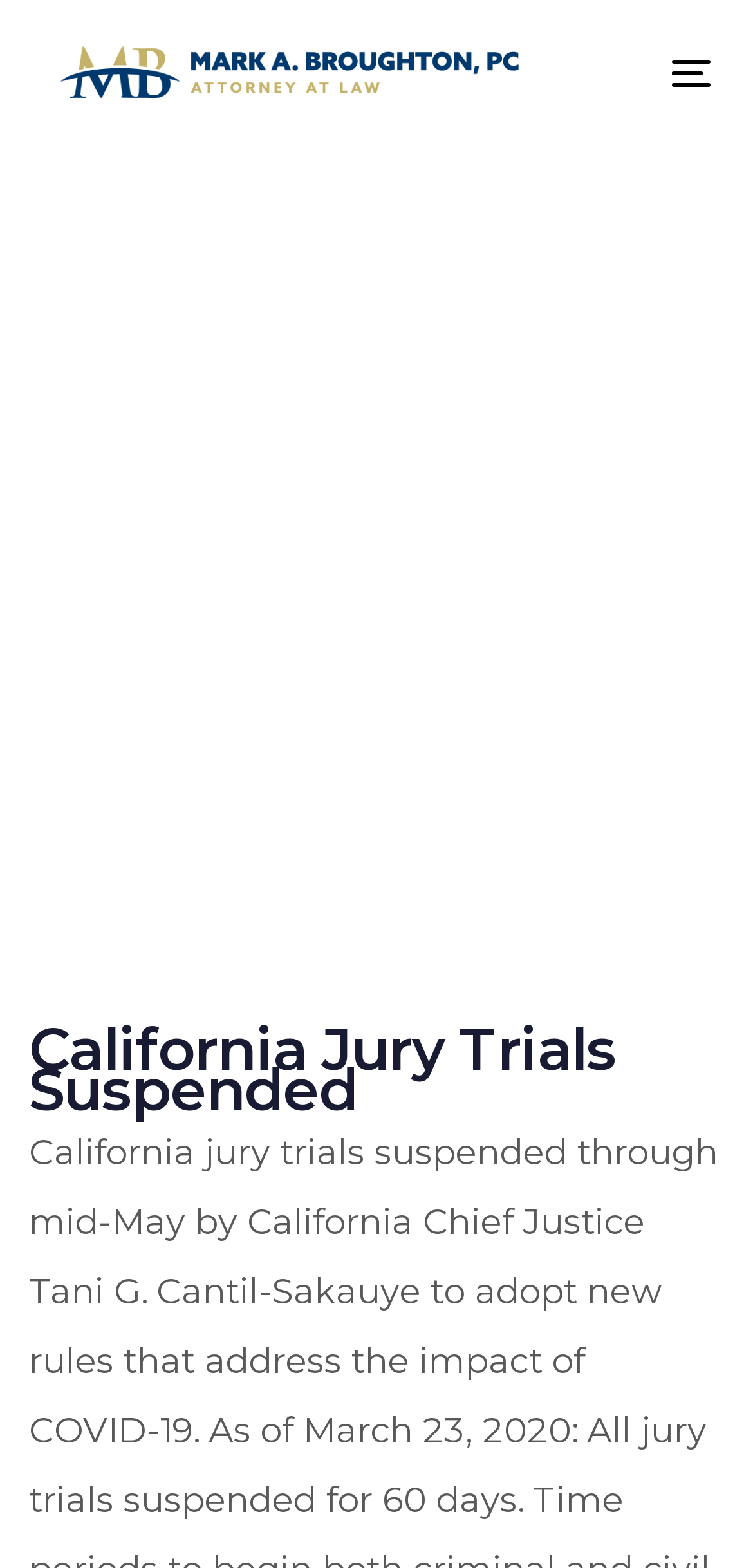What is the title of the article?
Based on the image, answer the question with as much detail as possible.

The title of the article is 'California Jury Trials Suspended', which is mentioned in the heading and link with the same title, indicating that this is the title of the article on the webpage.